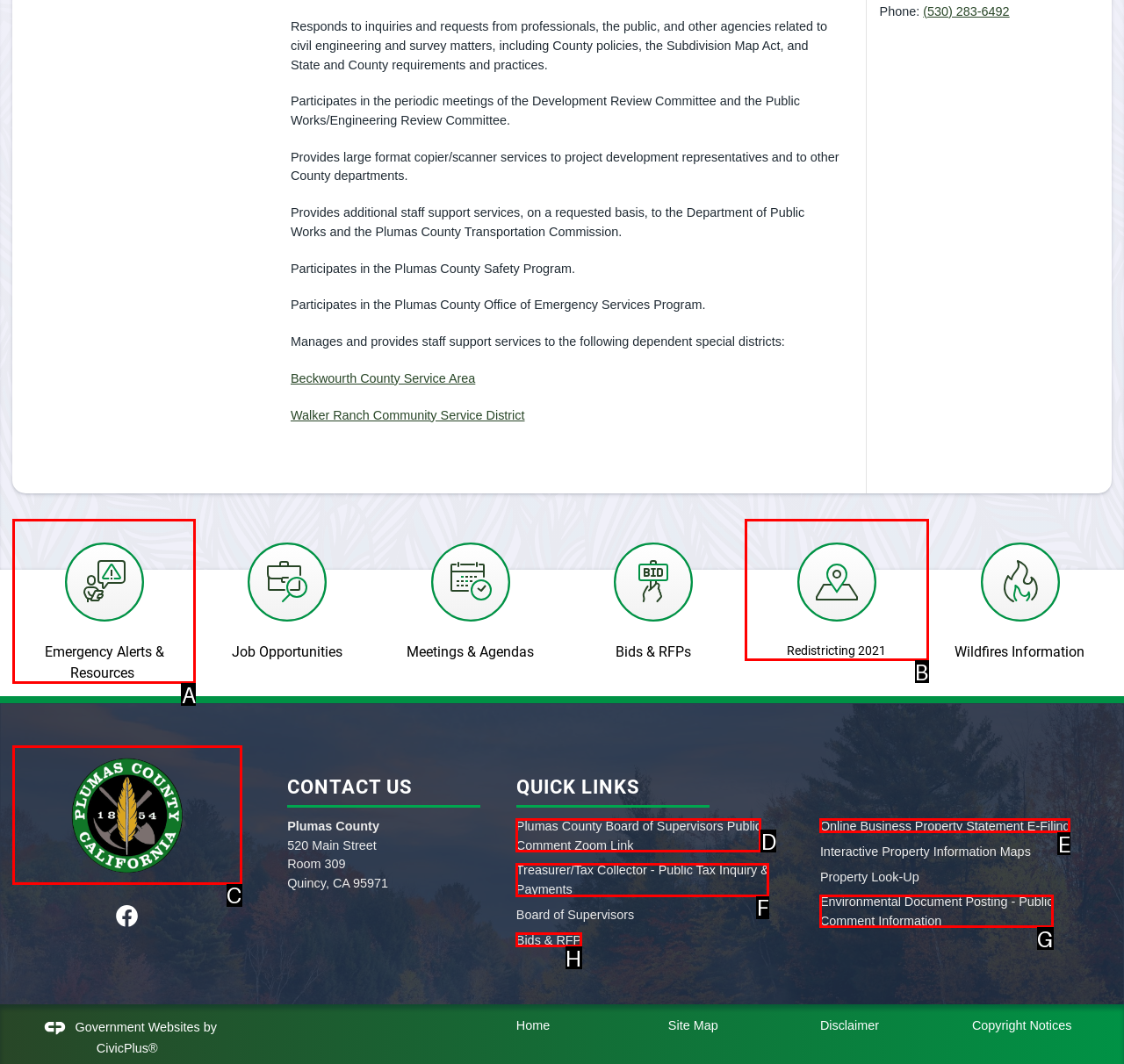Identify the HTML element to click to execute this task: Go to CA Plumas County Homepage Respond with the letter corresponding to the proper option.

C